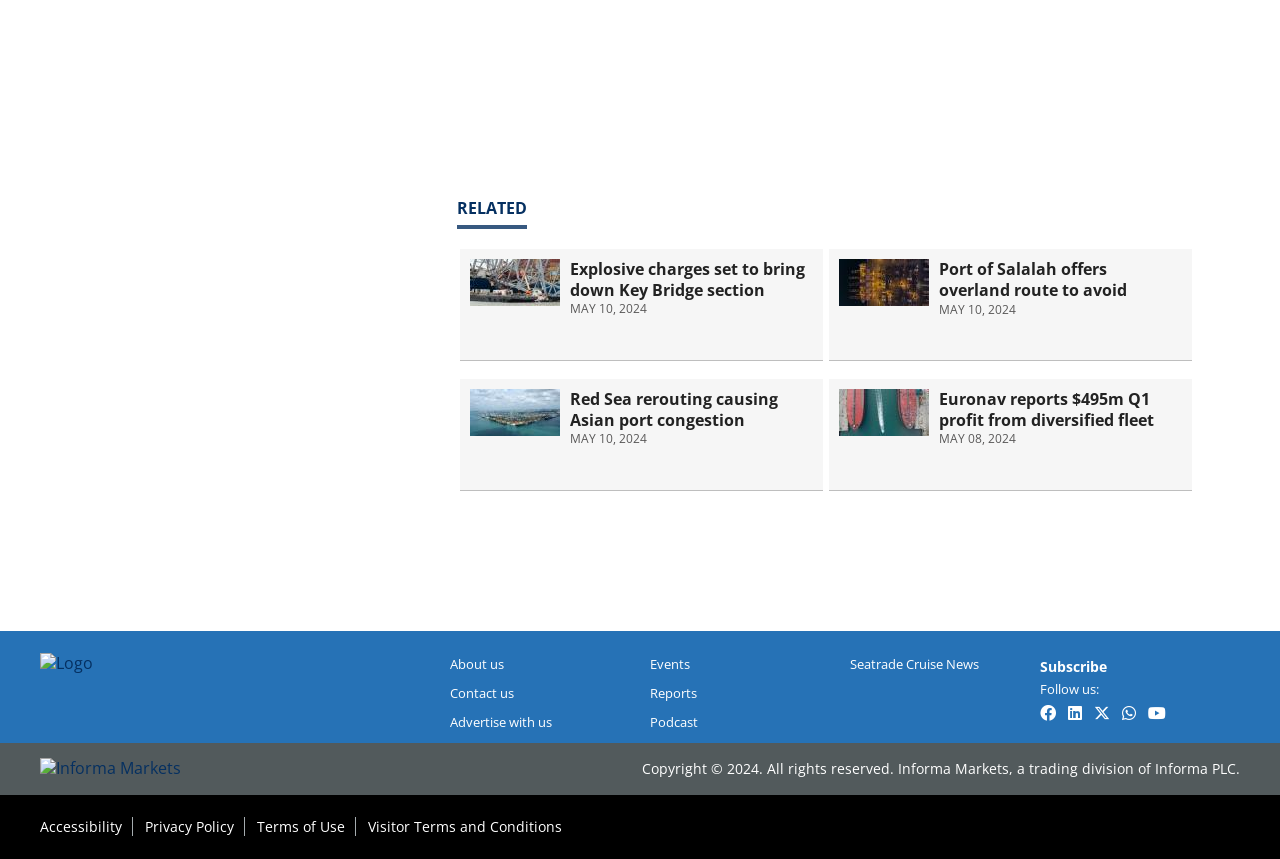Use a single word or phrase to answer the following:
What is the copyright year in the footer?

2024